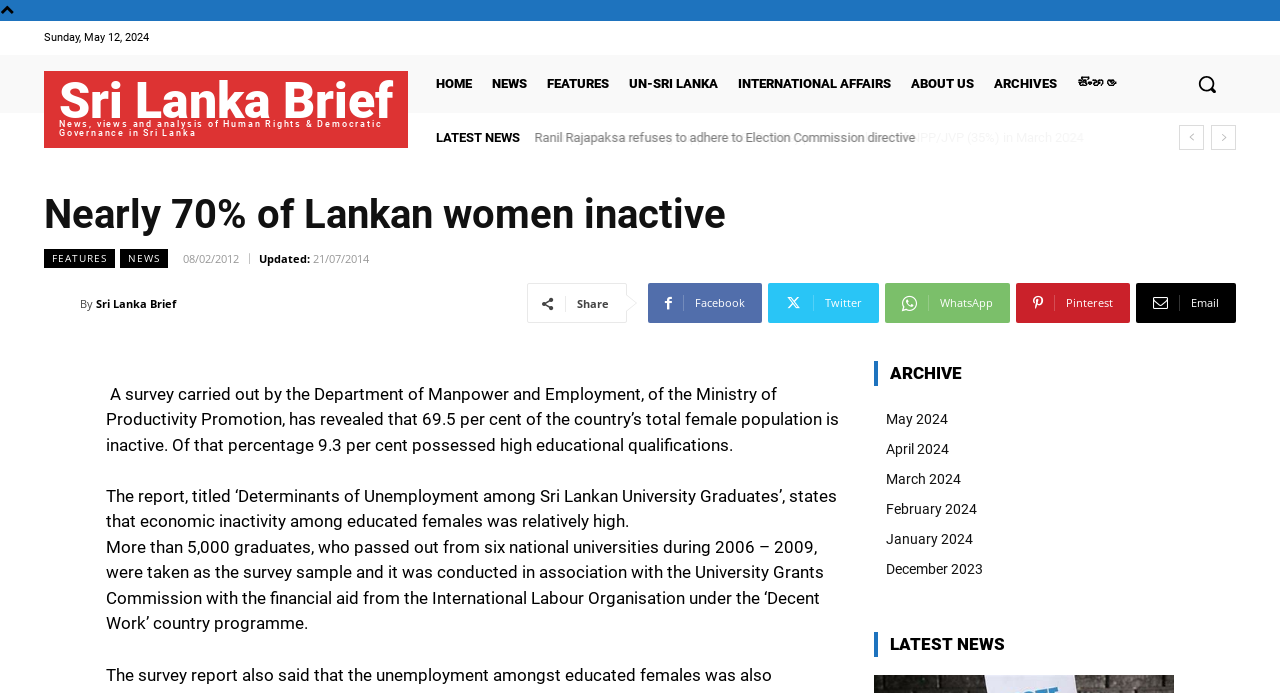Identify the bounding box coordinates of the area that should be clicked in order to complete the given instruction: "View the 'FEATURES' section". The bounding box coordinates should be four float numbers between 0 and 1, i.e., [left, top, right, bottom].

[0.421, 0.101, 0.482, 0.14]